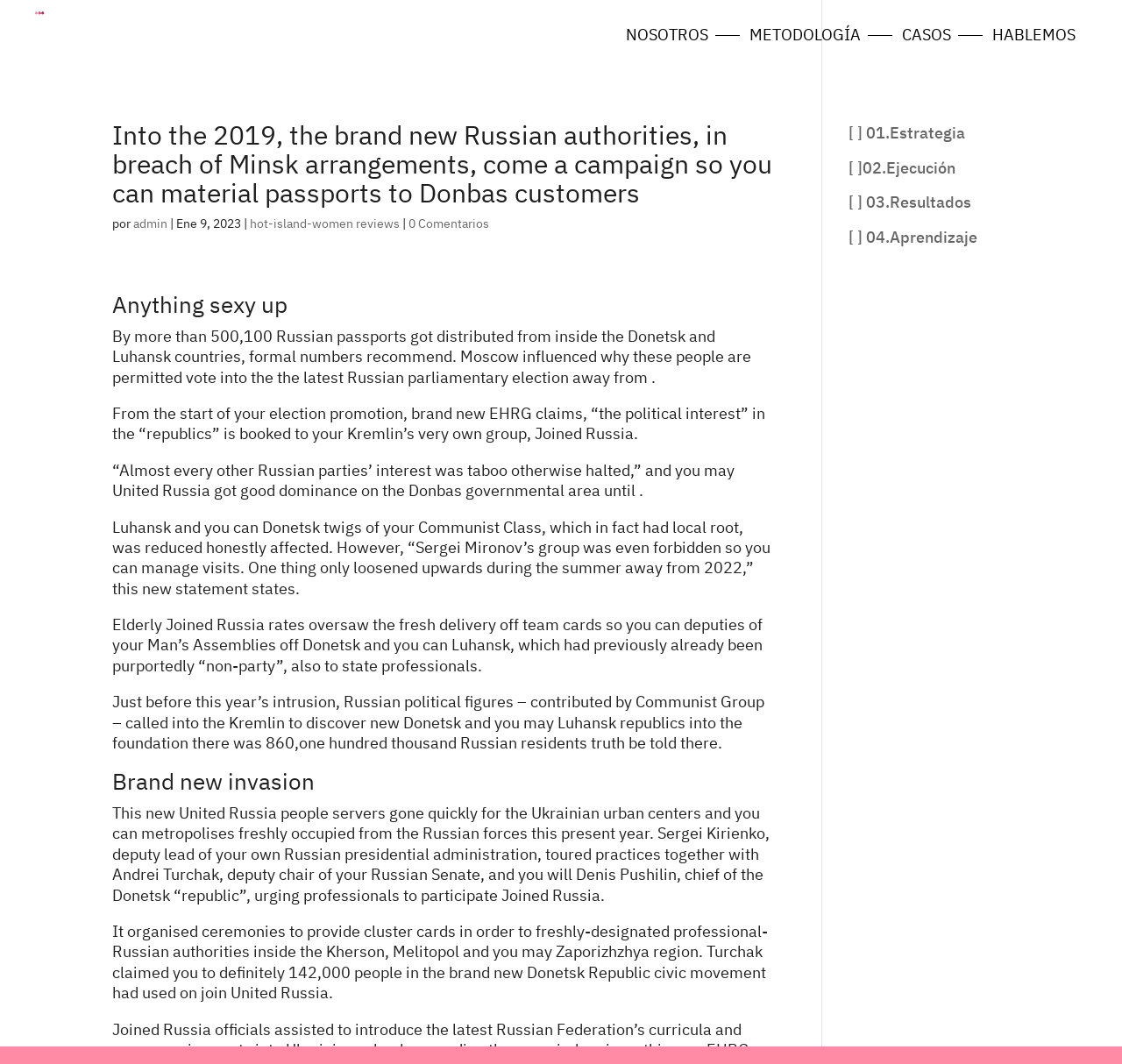Determine the bounding box coordinates of the clickable region to execute the instruction: "Go to the Estrategia page". The coordinates should be four float numbers between 0 and 1, denoted as [left, top, right, bottom].

[0.756, 0.115, 0.86, 0.134]